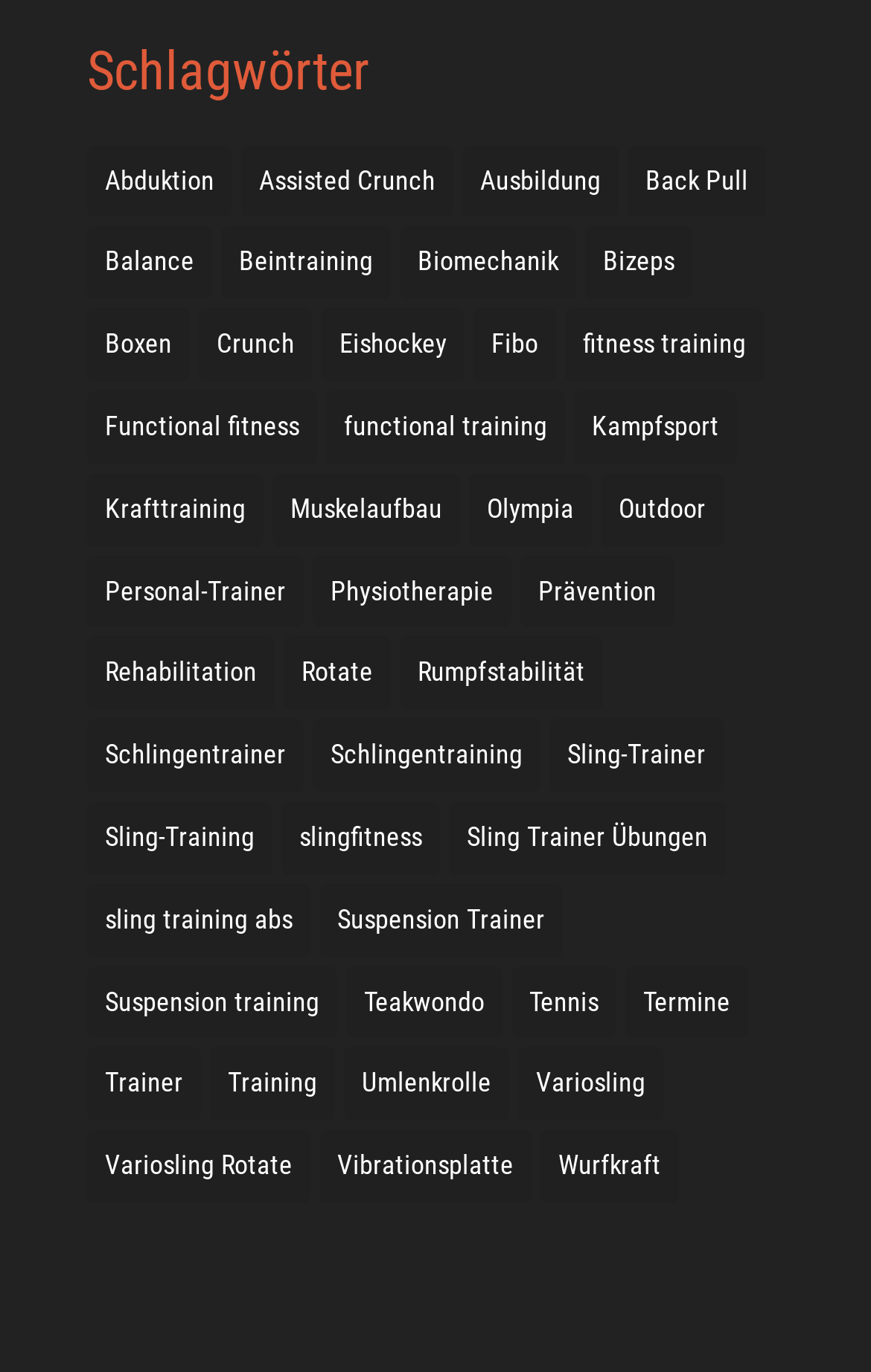Identify the bounding box coordinates of the area you need to click to perform the following instruction: "Check out Fitness Training".

[0.649, 0.225, 0.877, 0.278]